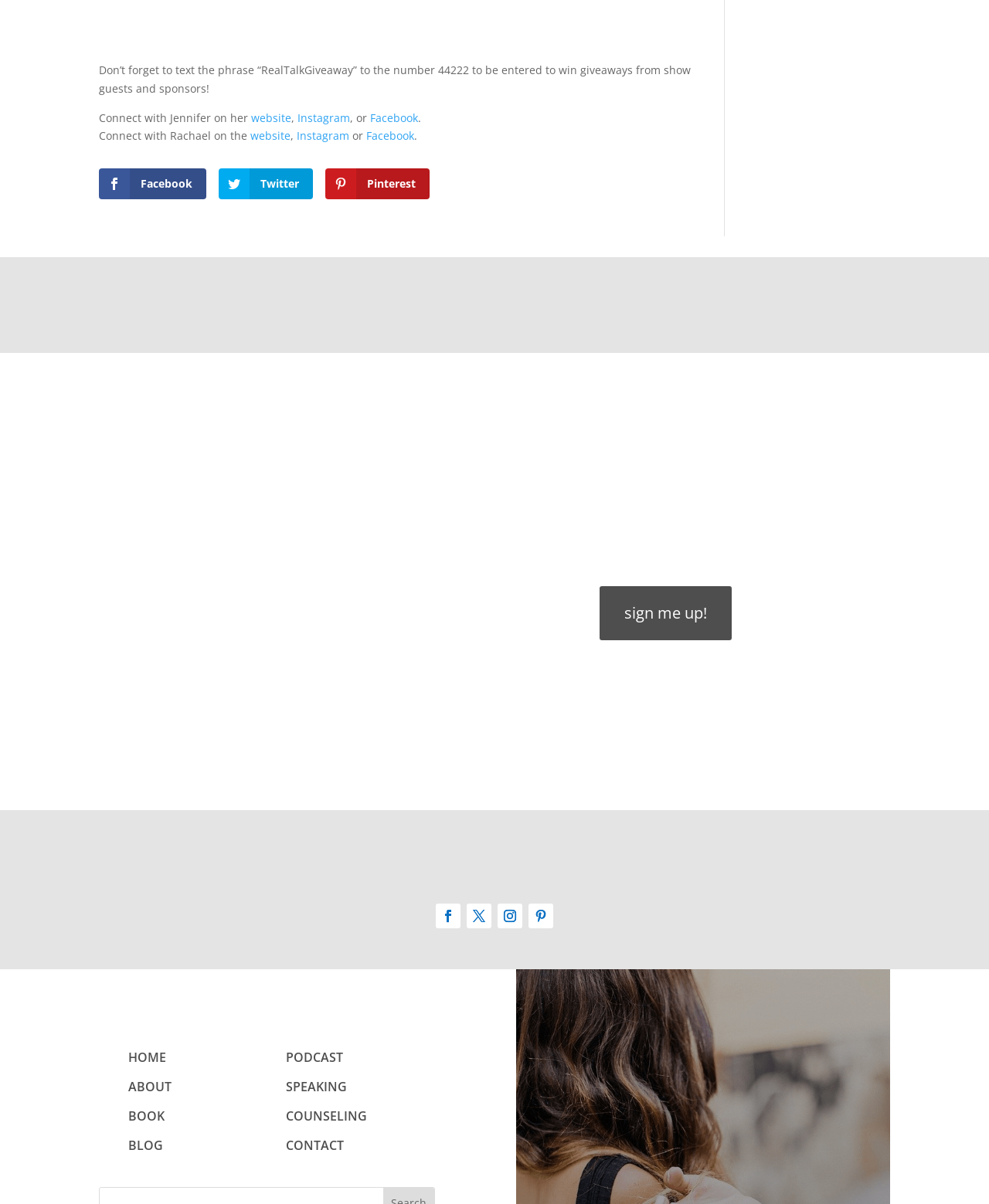Answer this question in one word or a short phrase: What is the purpose of the 'Join the community!' section?

To stay connected for resources